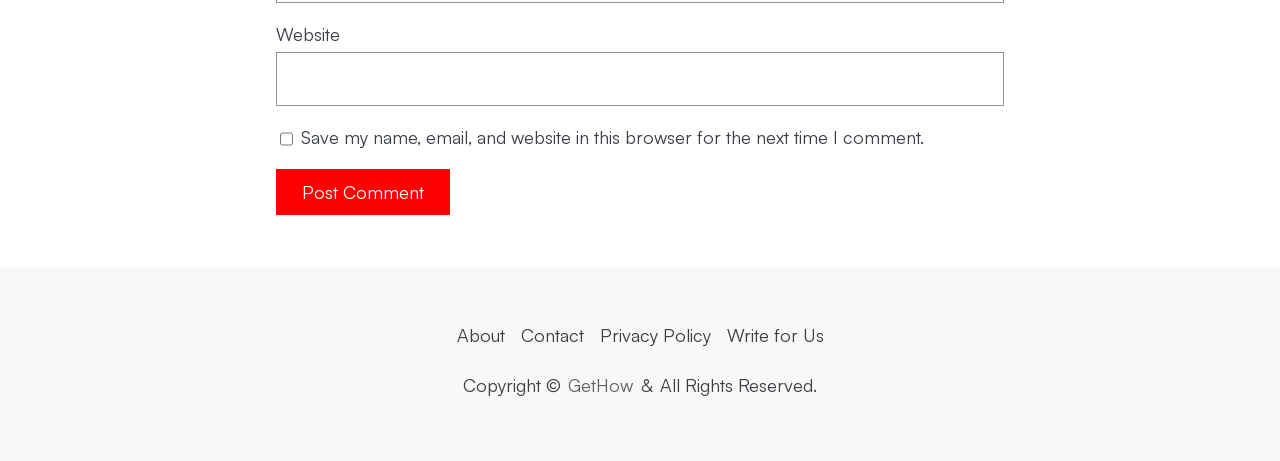Provide a short answer to the following question with just one word or phrase: What is the text at the bottom of the webpage?

All Rights Reserved